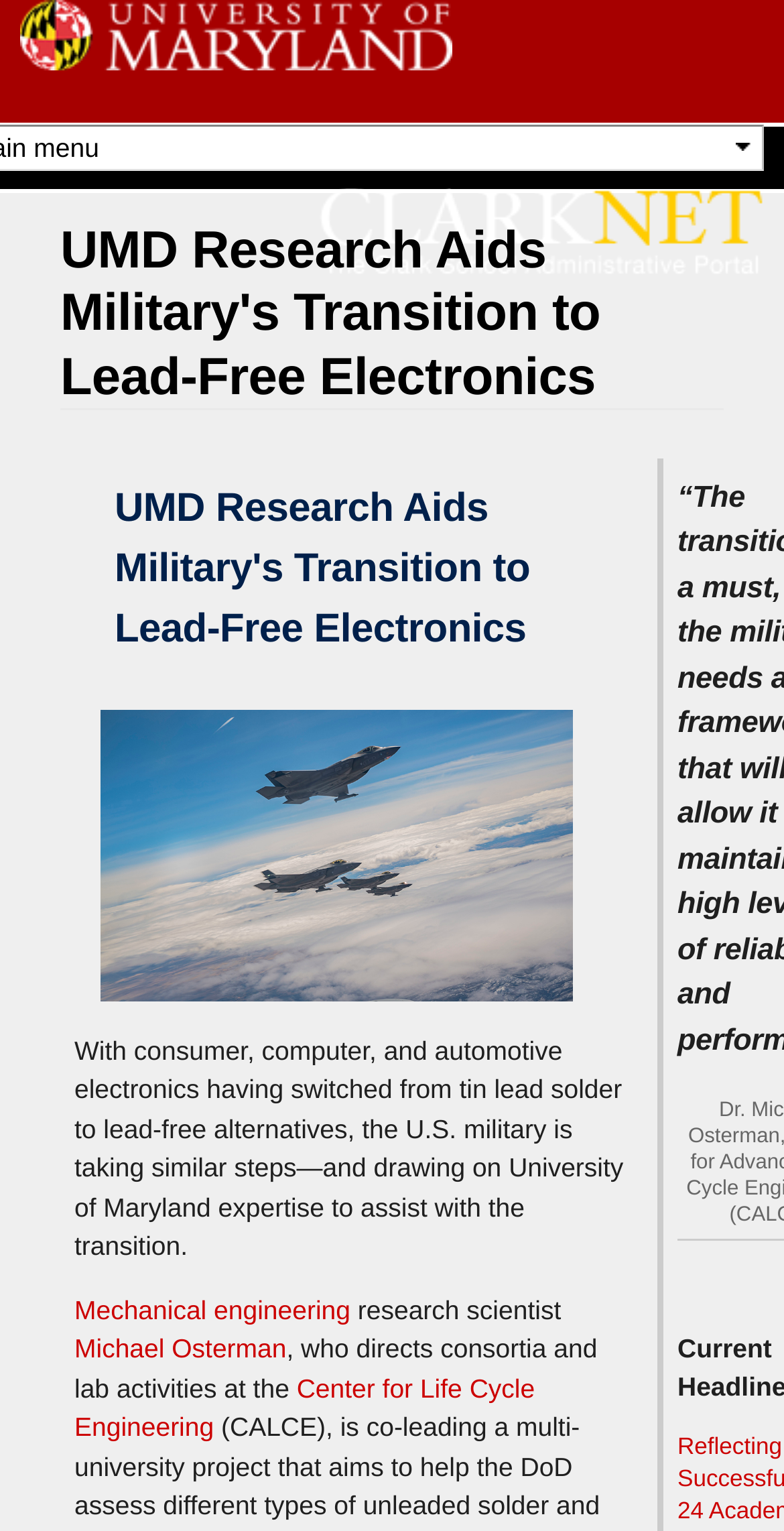Please locate the UI element described by "Center for Life Cycle Engineering" and provide its bounding box coordinates.

[0.095, 0.897, 0.682, 0.942]